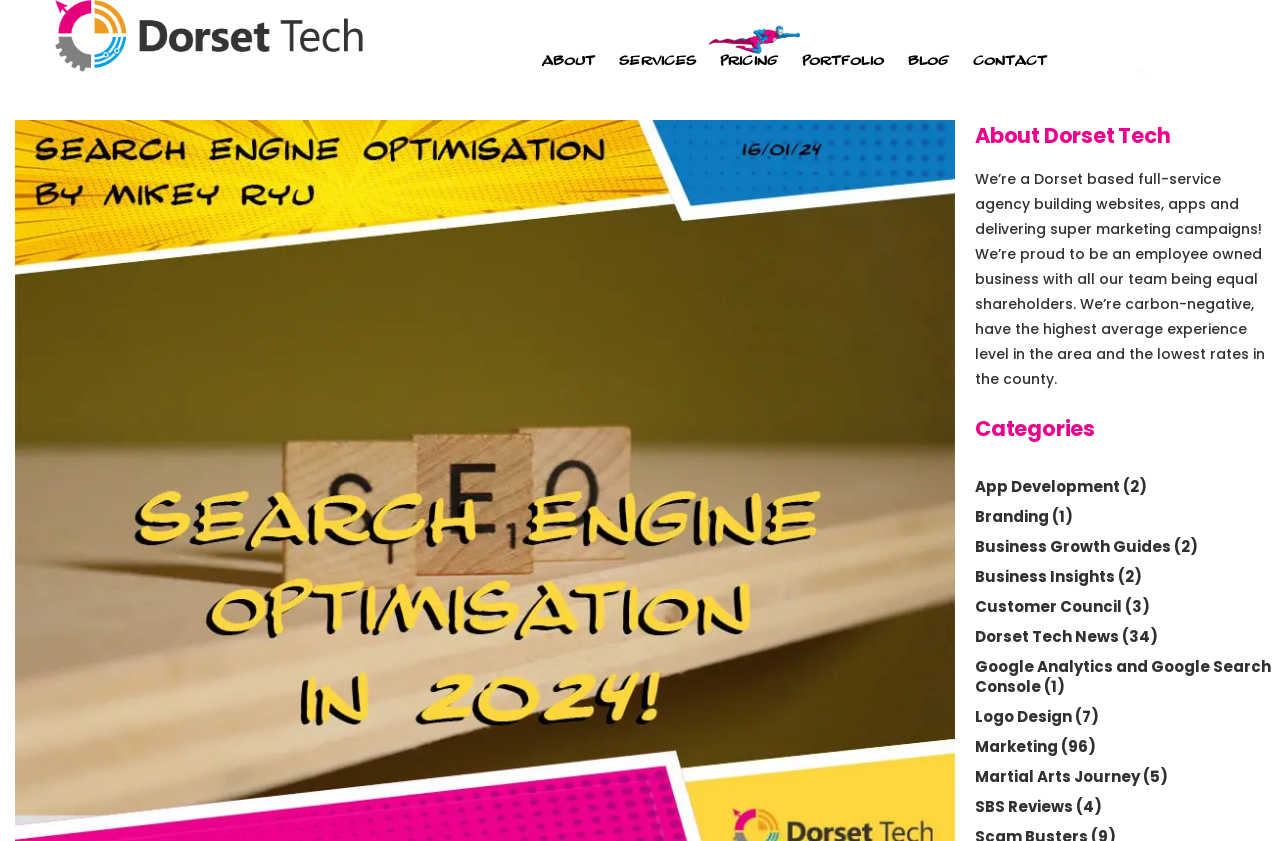What is Dorset Tech proud of?
Give a detailed and exhaustive answer to the question.

According to the static text on the webpage, Dorset Tech is proud to be an employee-owned business, where all team members are equal shareholders. This information is provided in the 'About Dorset Tech' section.